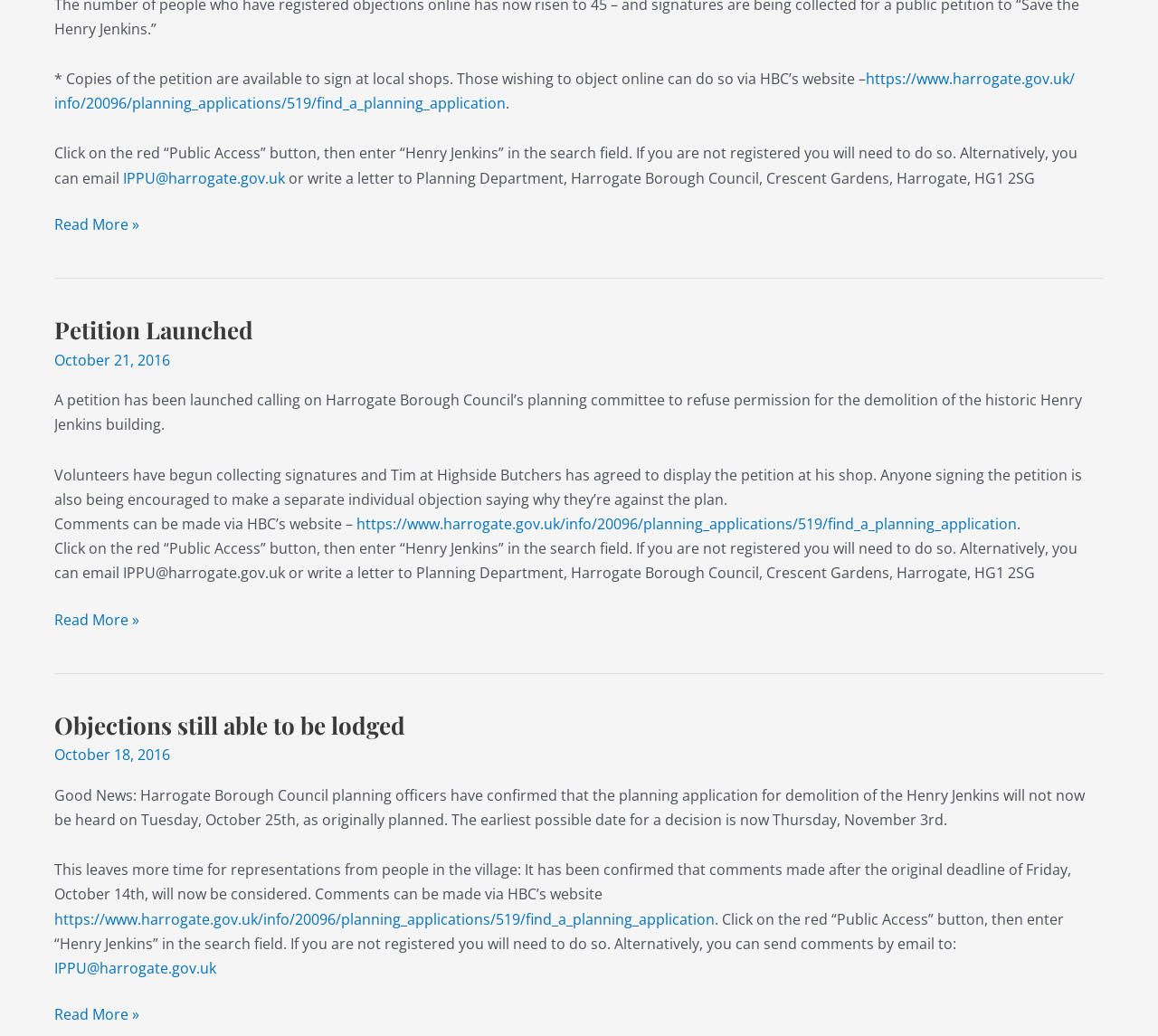Identify the bounding box coordinates of the element that should be clicked to fulfill this task: "Click on the link to find a planning application again". The coordinates should be provided as four float numbers between 0 and 1, i.e., [left, top, right, bottom].

[0.308, 0.496, 0.878, 0.515]